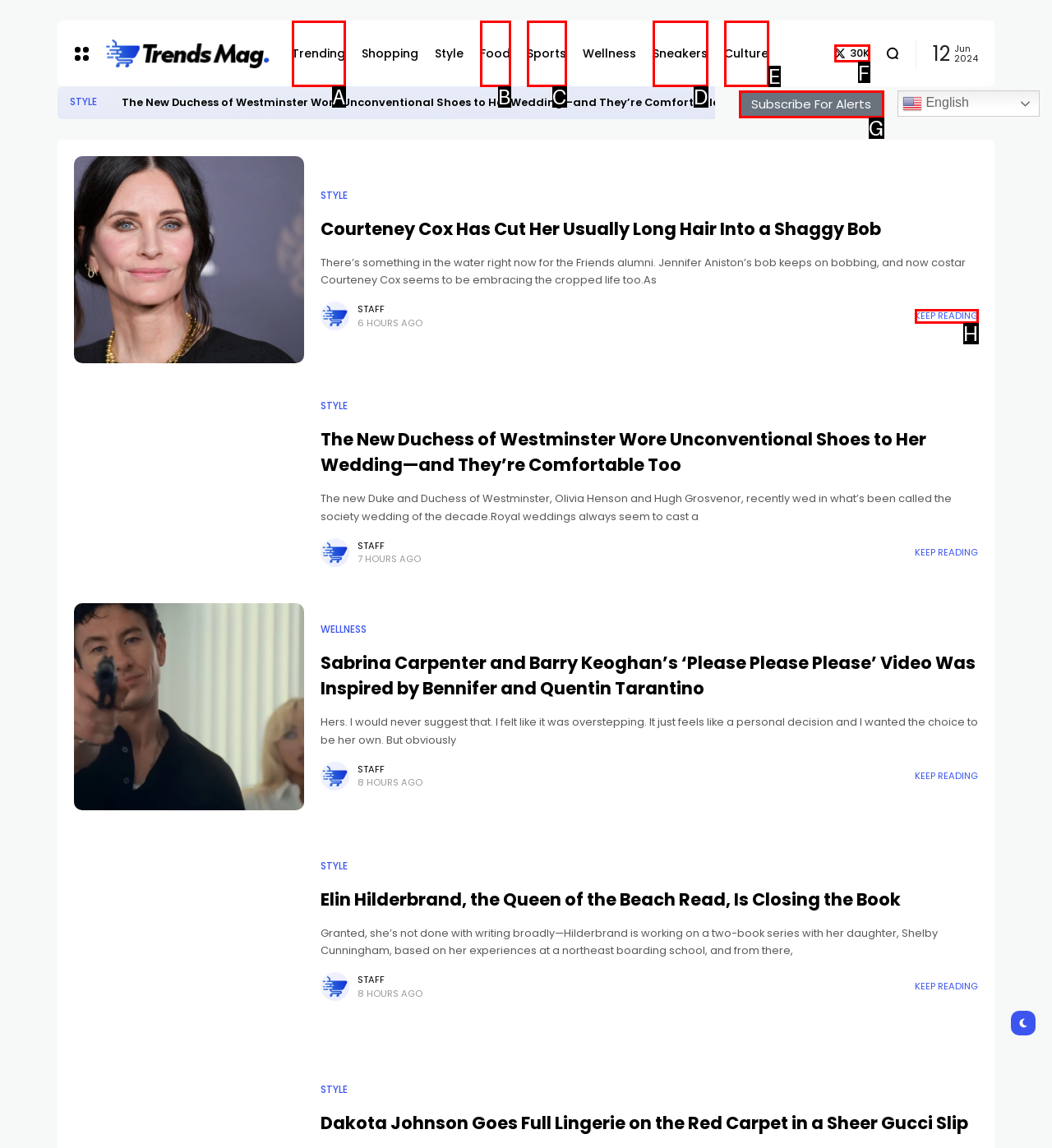Given the description: Subscribe For Alerts, identify the HTML element that corresponds to it. Respond with the letter of the correct option.

G